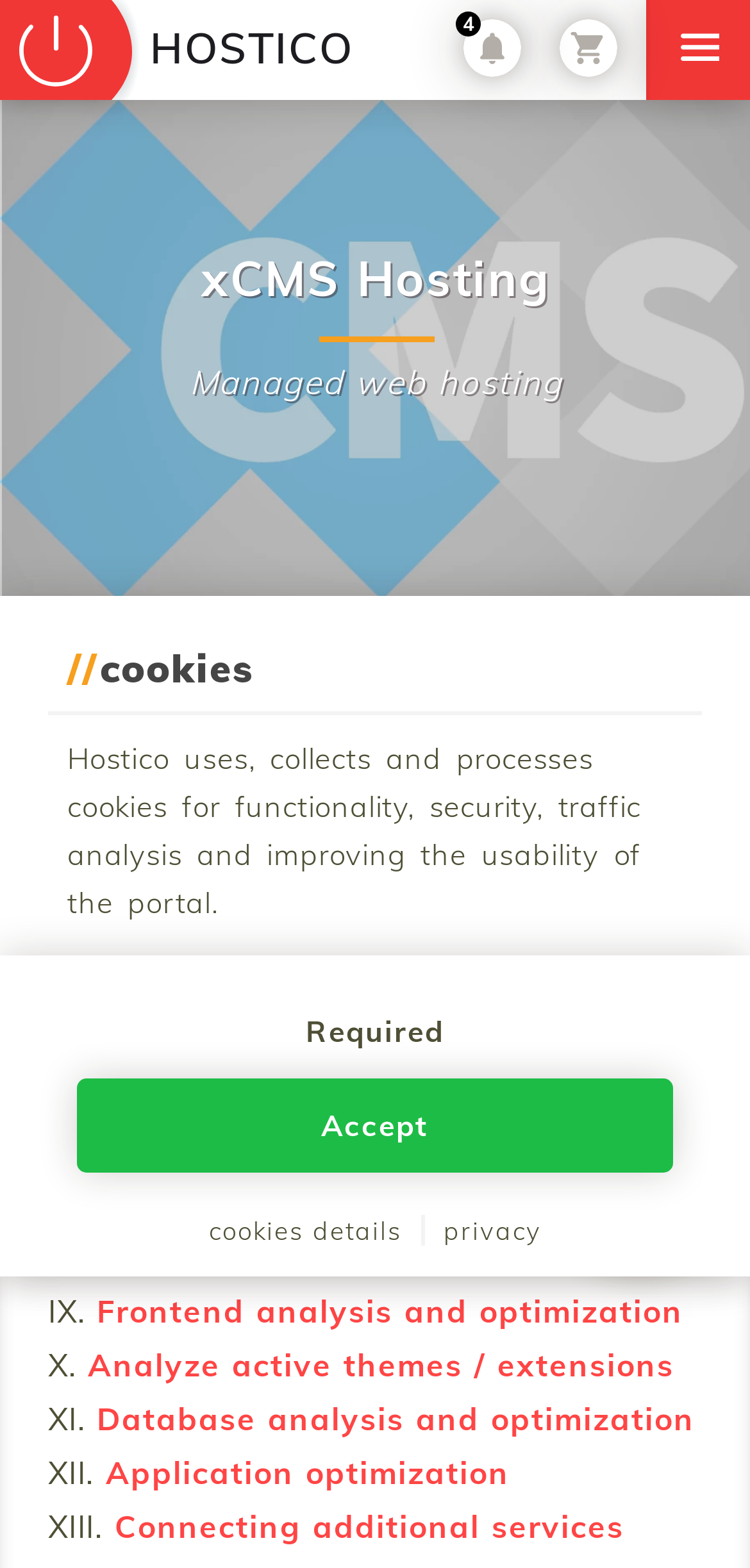Determine the bounding box coordinates of the region I should click to achieve the following instruction: "Read about What is managed hosting?". Ensure the bounding box coordinates are four float numbers between 0 and 1, i.e., [left, top, right, bottom].

[0.102, 0.481, 0.697, 0.505]